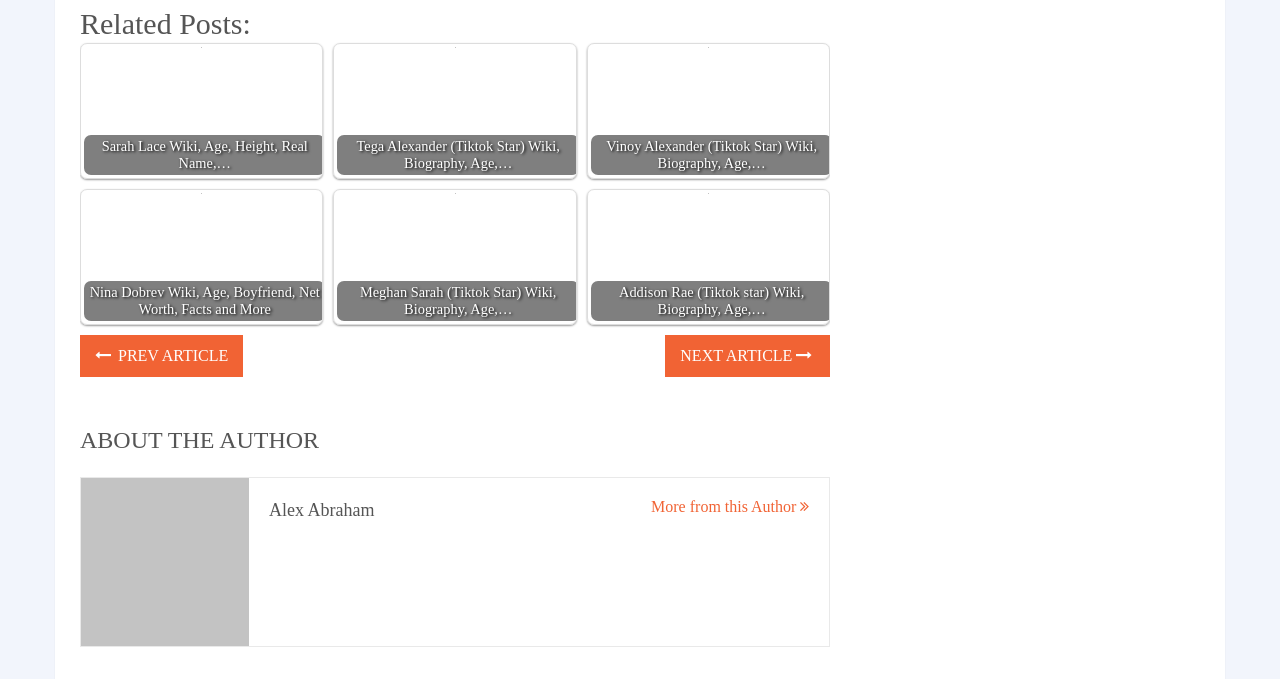Find the bounding box coordinates for the area that should be clicked to accomplish the instruction: "View Nina Dobrev's wiki".

[0.063, 0.28, 0.252, 0.478]